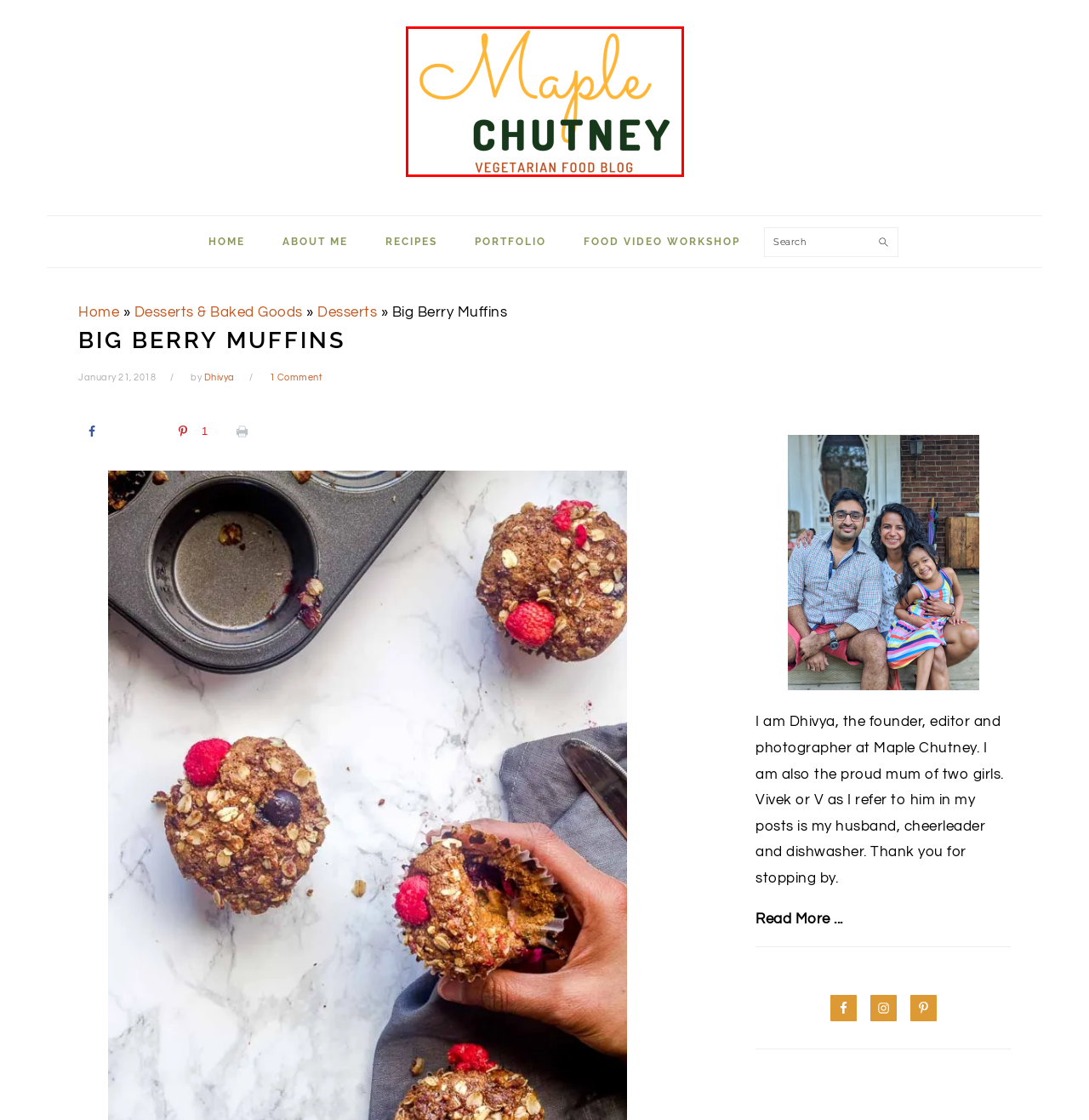Given a screenshot of a webpage with a red bounding box, please pick the webpage description that best fits the new webpage after clicking the element inside the bounding box. Here are the candidates:
A. Desserts & Baked Goods Archives - MapleChutney
B. Food Video Workshop - Toronto - MapleChutney
C. MapleChutney - A Vegetarian Food Blog with Fresh & Vibrant Recipes
D. Desserts Archives - MapleChutney
E. Portfolio - MapleChutney
F. Amazon.ca
G. Banana Chocolate Granola Bar (School safe snack) - MapleChutney
H. About Me - MapleChutney

C